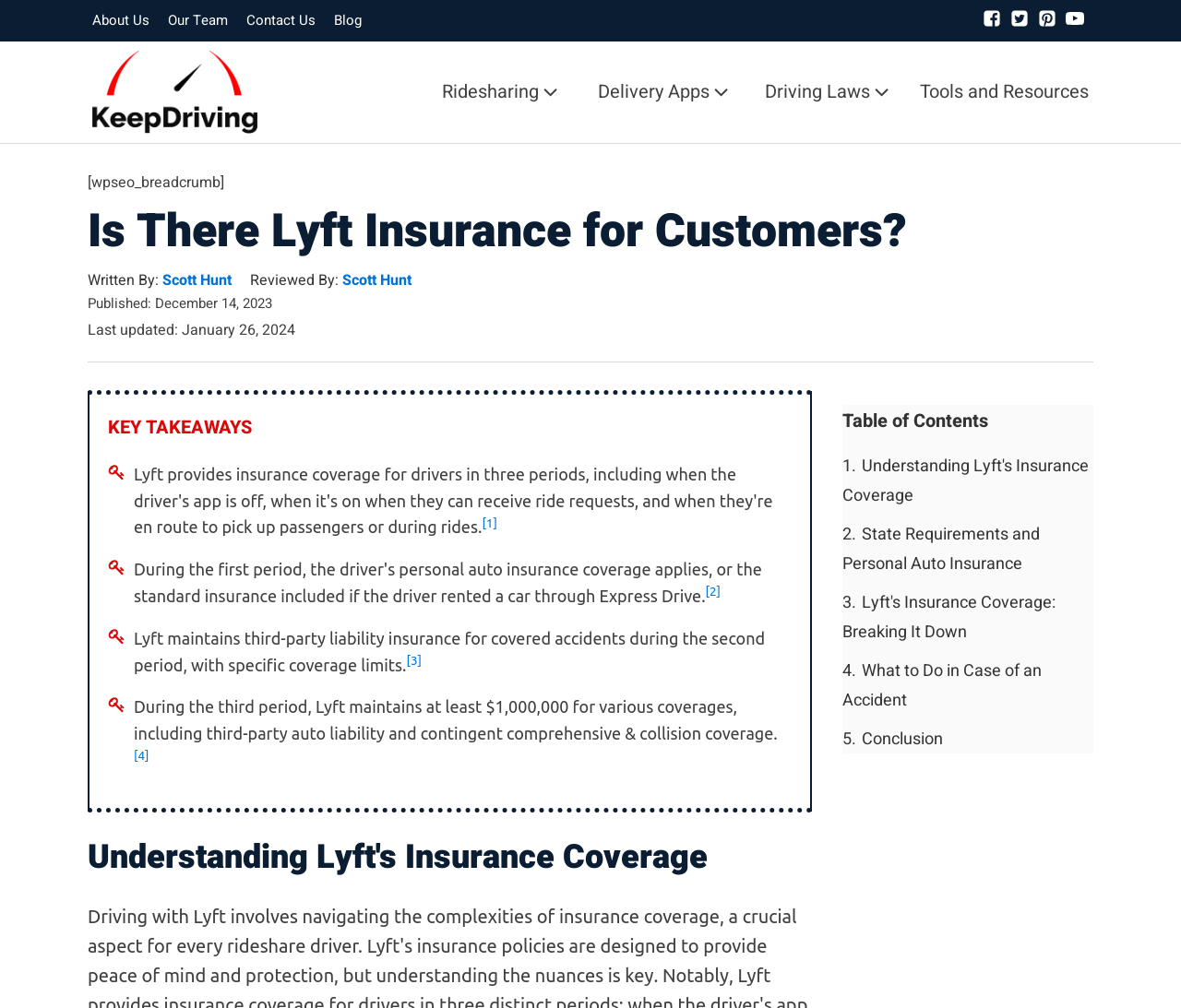What is the purpose of the 'KEY TAKEAWAYS' section?
Look at the image and provide a short answer using one word or a phrase.

Highlighting important points